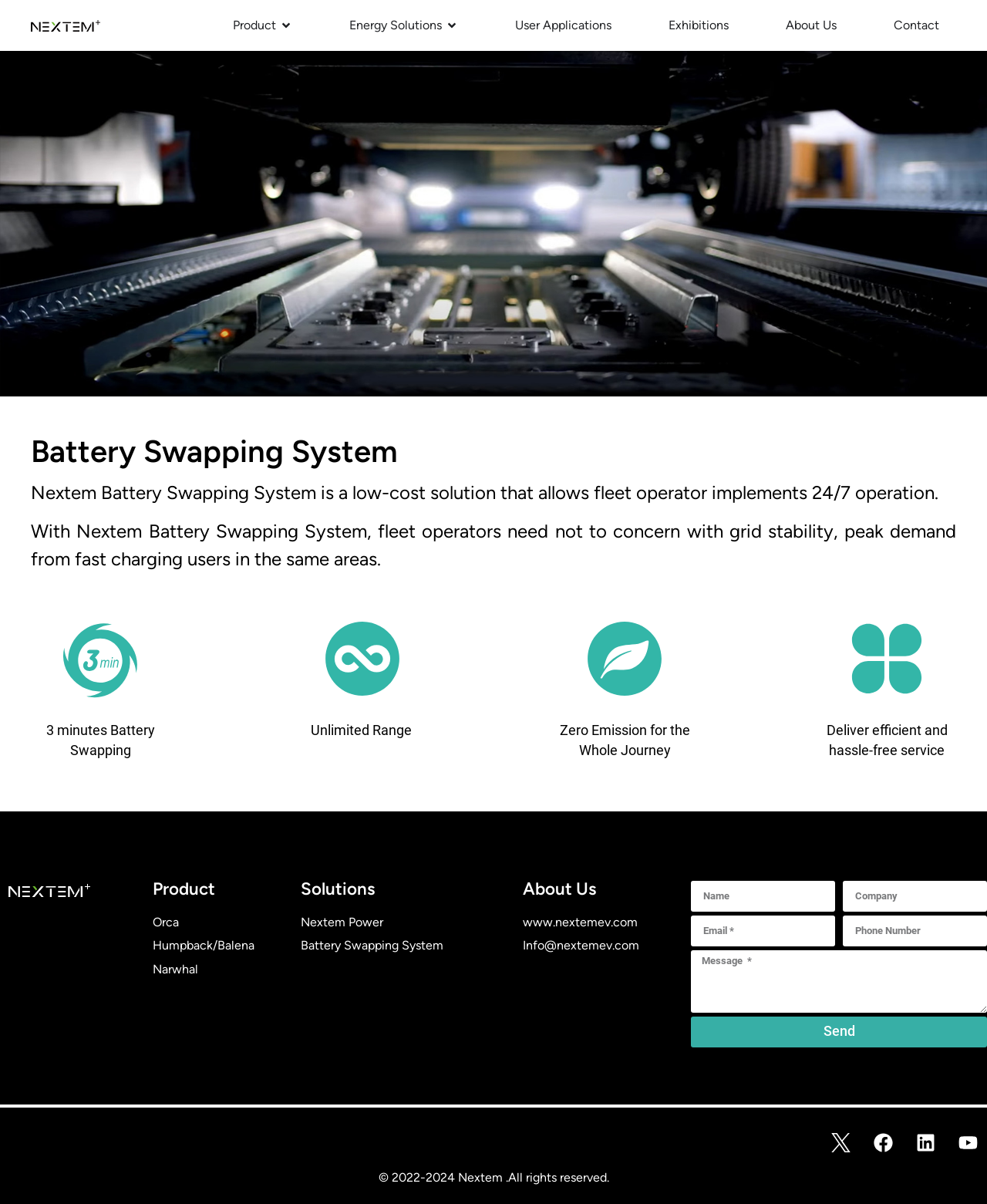Examine the image carefully and respond to the question with a detailed answer: 
What is the name of the battery swapping system?

I found the name of the battery swapping system by reading the heading 'Battery Swapping System' and the subsequent text that describes it as 'Nextem Battery Swapping System'.